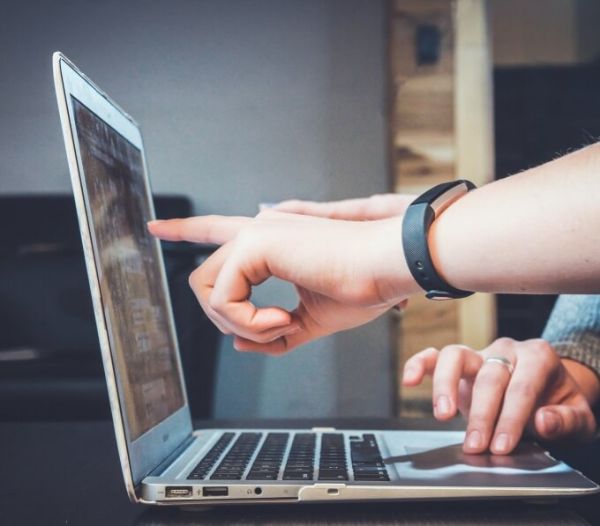How many hands are interacting with the laptop?
Look at the image and respond with a one-word or short-phrase answer.

Two